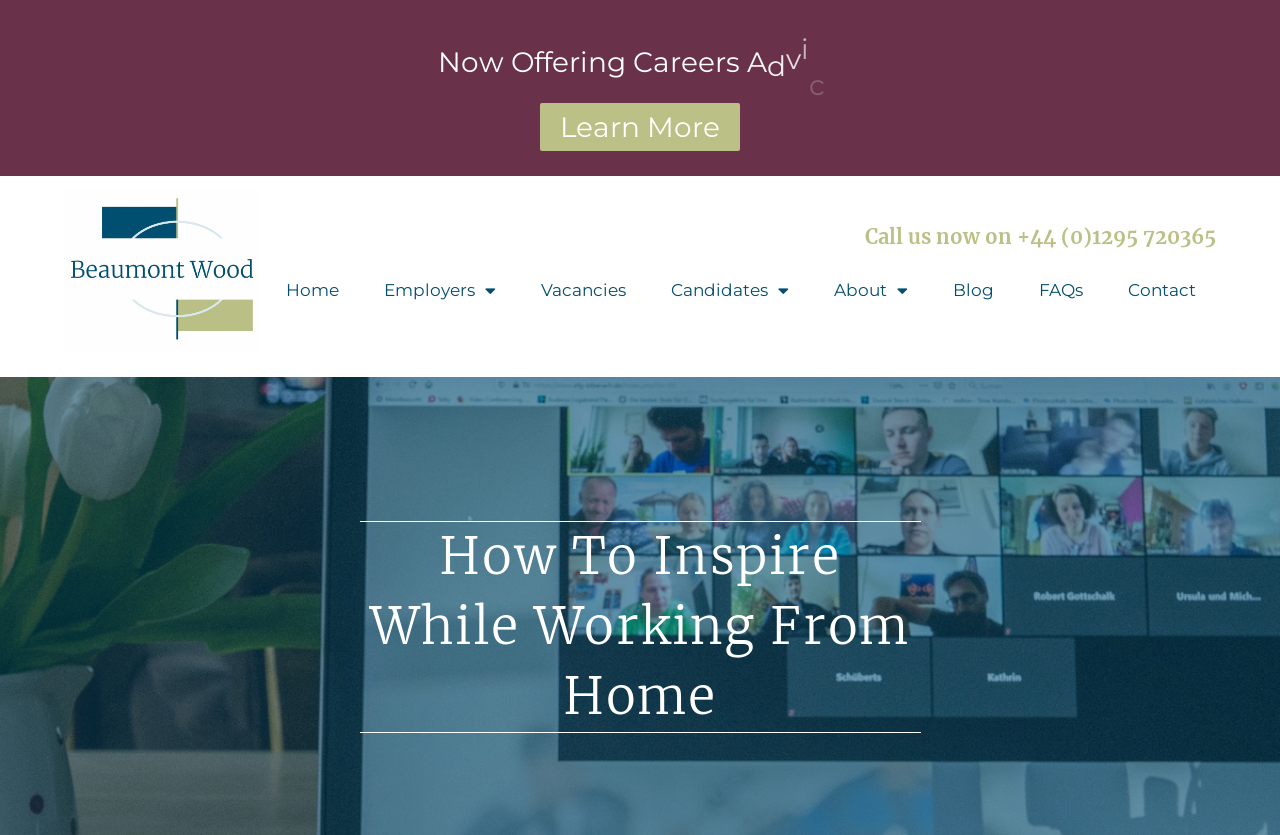How many main navigation links are there?
Answer with a single word or phrase, using the screenshot for reference.

8